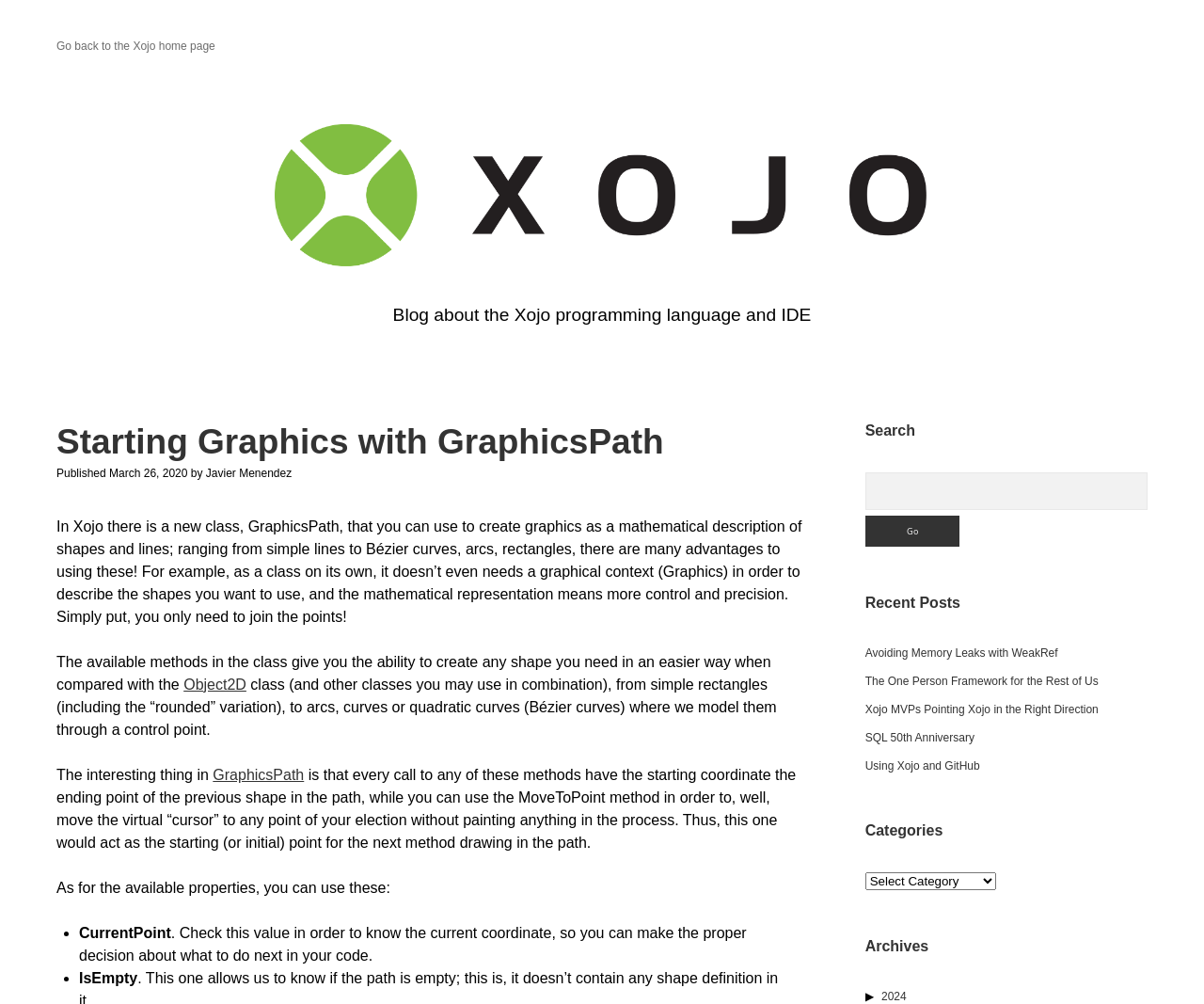Who is the author of the blog post?
Carefully analyze the image and provide a thorough answer to the question.

The author of the blog post can be found in the text element with the text 'by Javier Menendez' which is located below the title of the blog post.